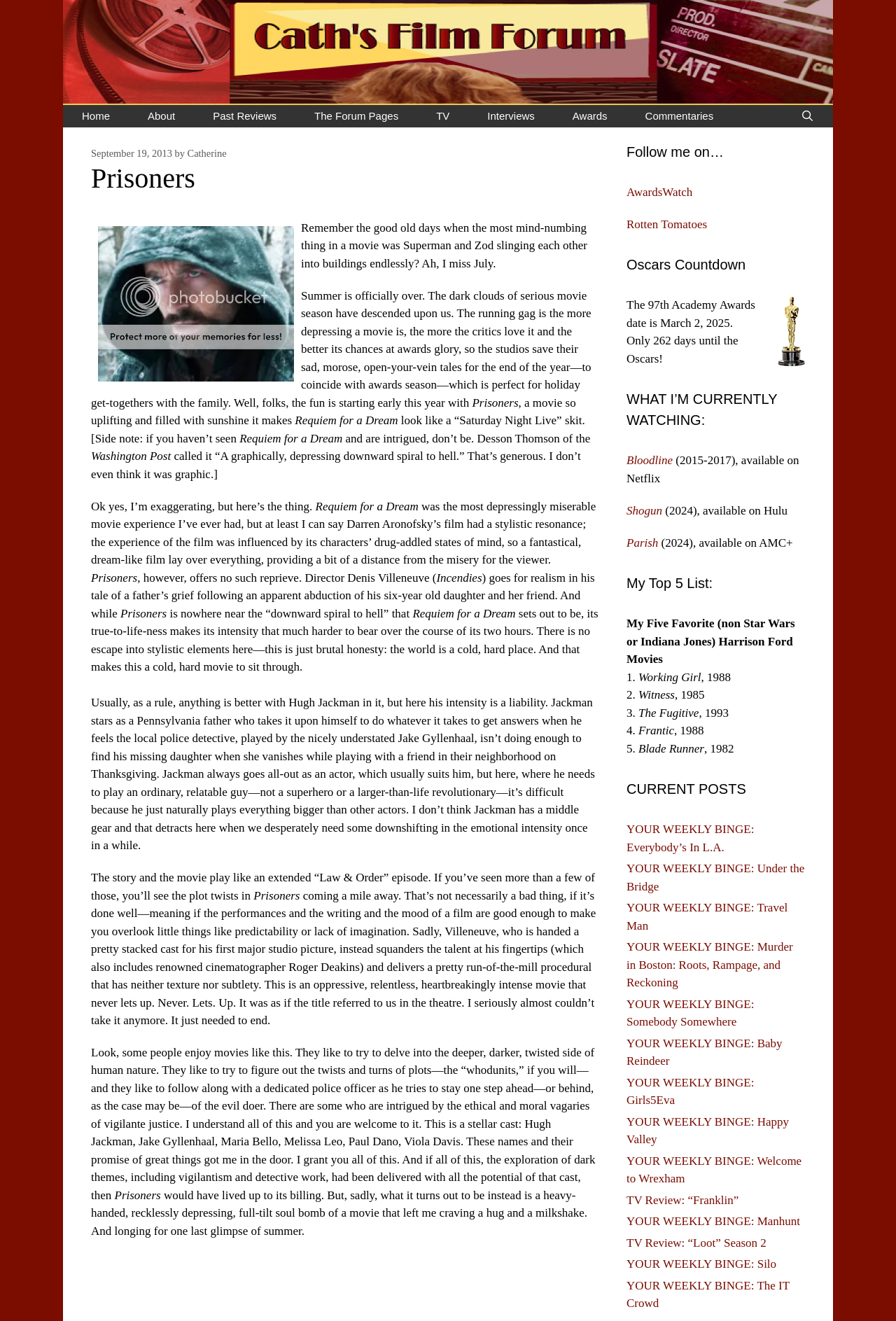Can you find the bounding box coordinates for the element that needs to be clicked to execute this instruction: "Follow Cath's Film Forum on AwardsWatch"? The coordinates should be given as four float numbers between 0 and 1, i.e., [left, top, right, bottom].

[0.699, 0.14, 0.773, 0.151]